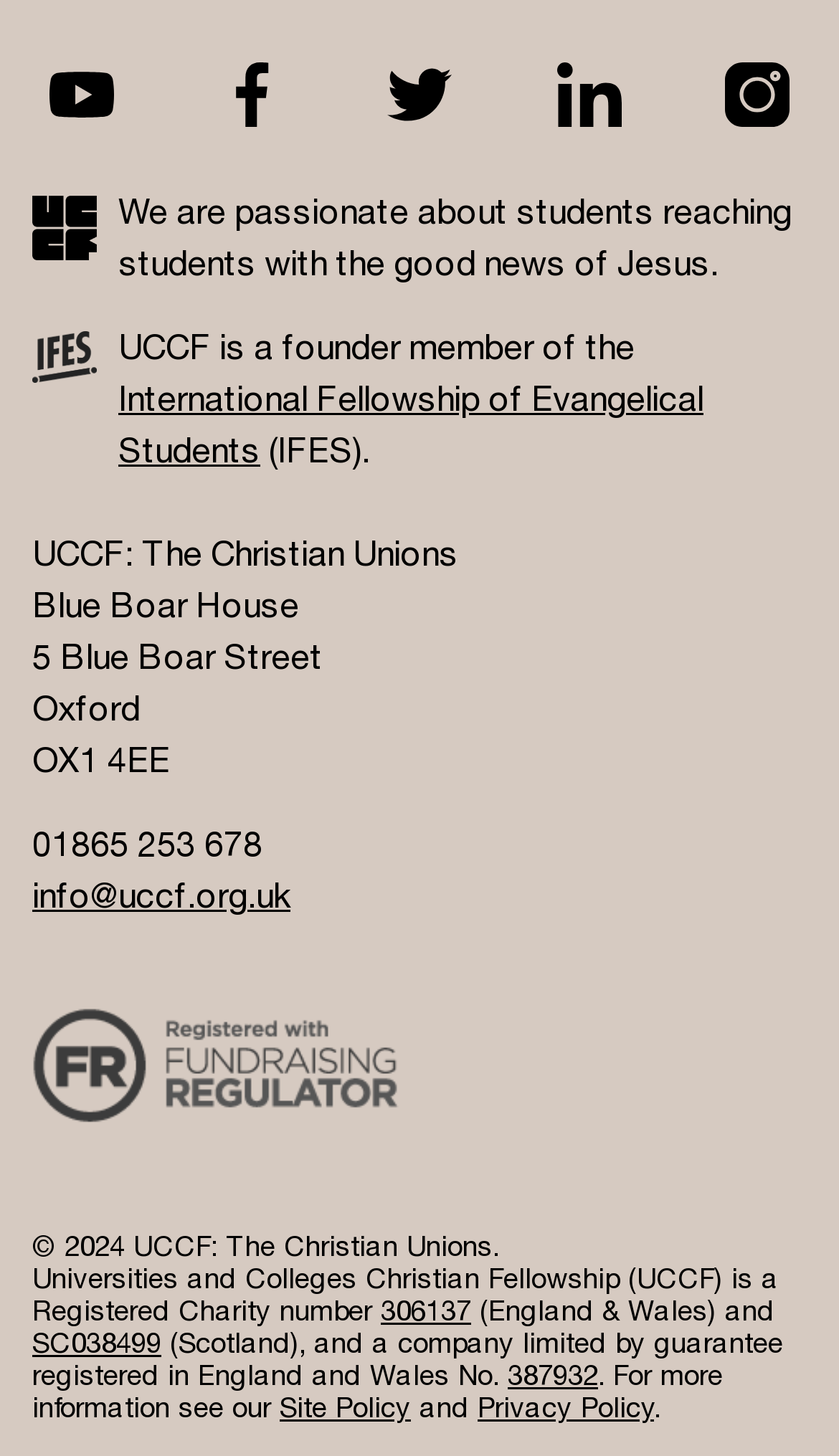What is the name of the organization?
Refer to the image and give a detailed answer to the question.

The name of the organization can be found in the StaticText element with the text 'UCCF: The Christian Unions' at coordinates [0.038, 0.365, 0.546, 0.394].